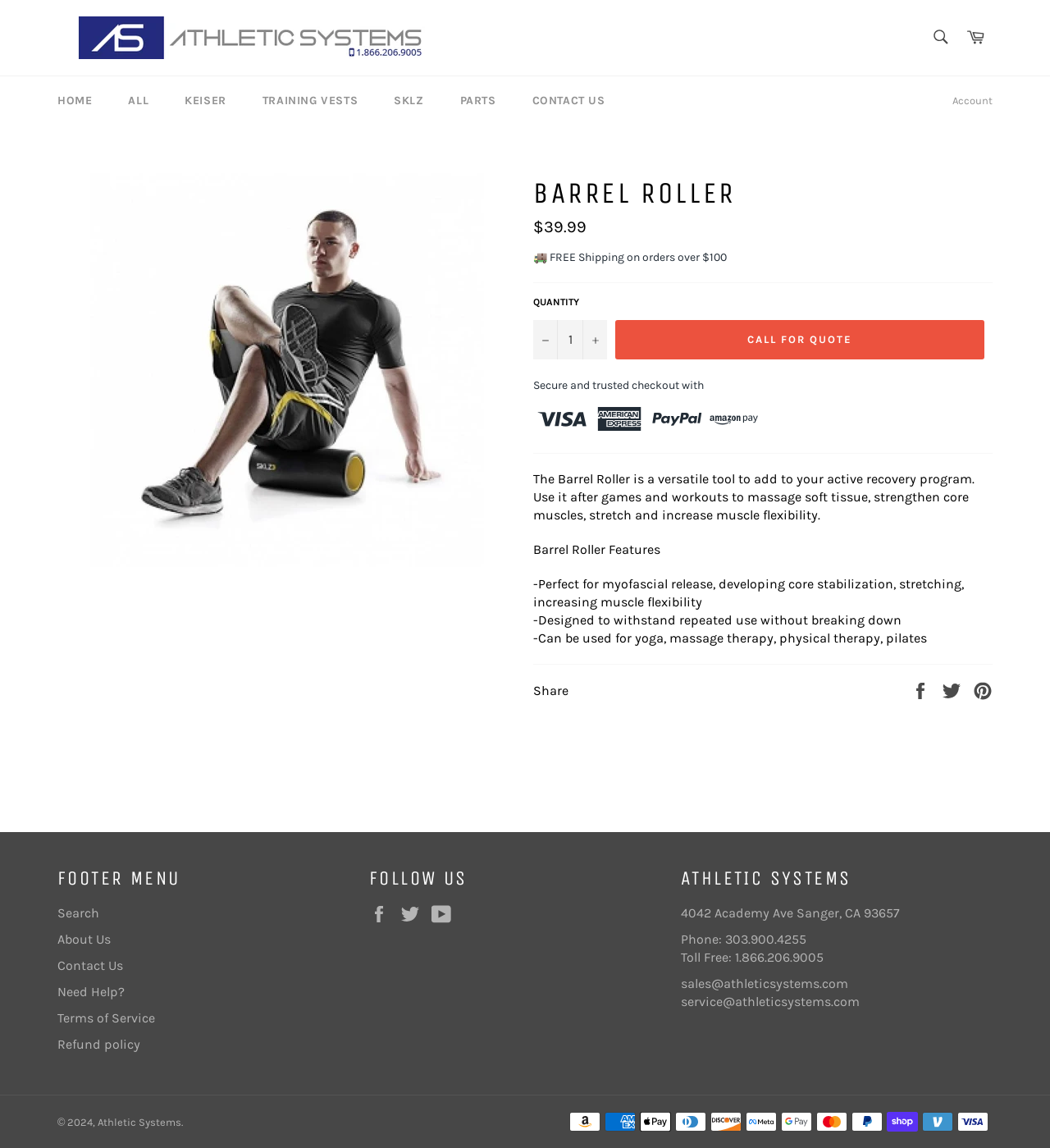Identify the bounding box coordinates for the UI element that matches this description: "parent_node: SEARCH aria-label="Search" name="q" placeholder="Search"".

[0.877, 0.017, 0.912, 0.049]